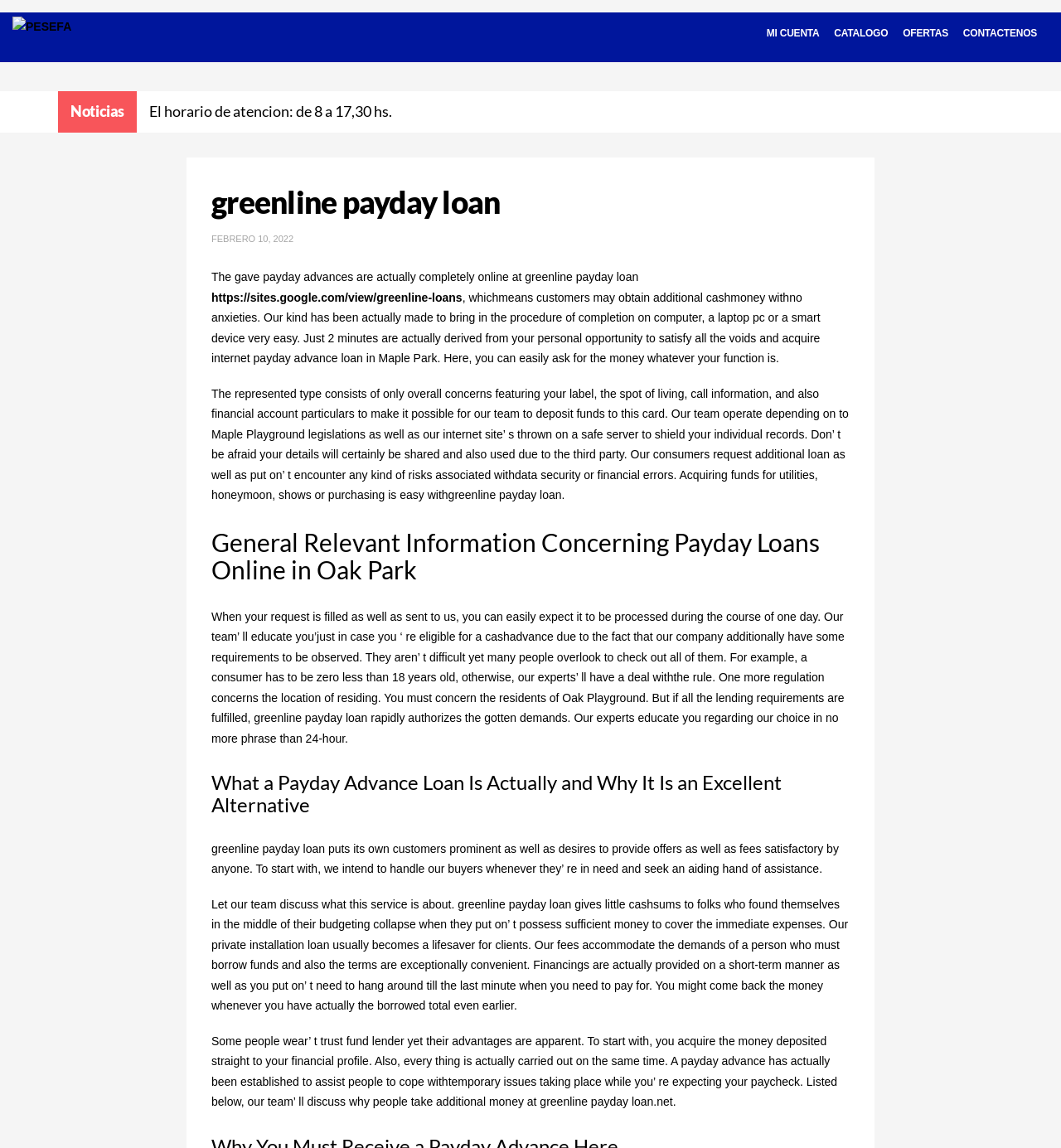How long does it take to process a loan request?
Examine the webpage screenshot and provide an in-depth answer to the question.

According to the webpage, once a loan request is submitted, it will be processed within one day. The website promises to inform customers of their eligibility for a loan within 24 hours.